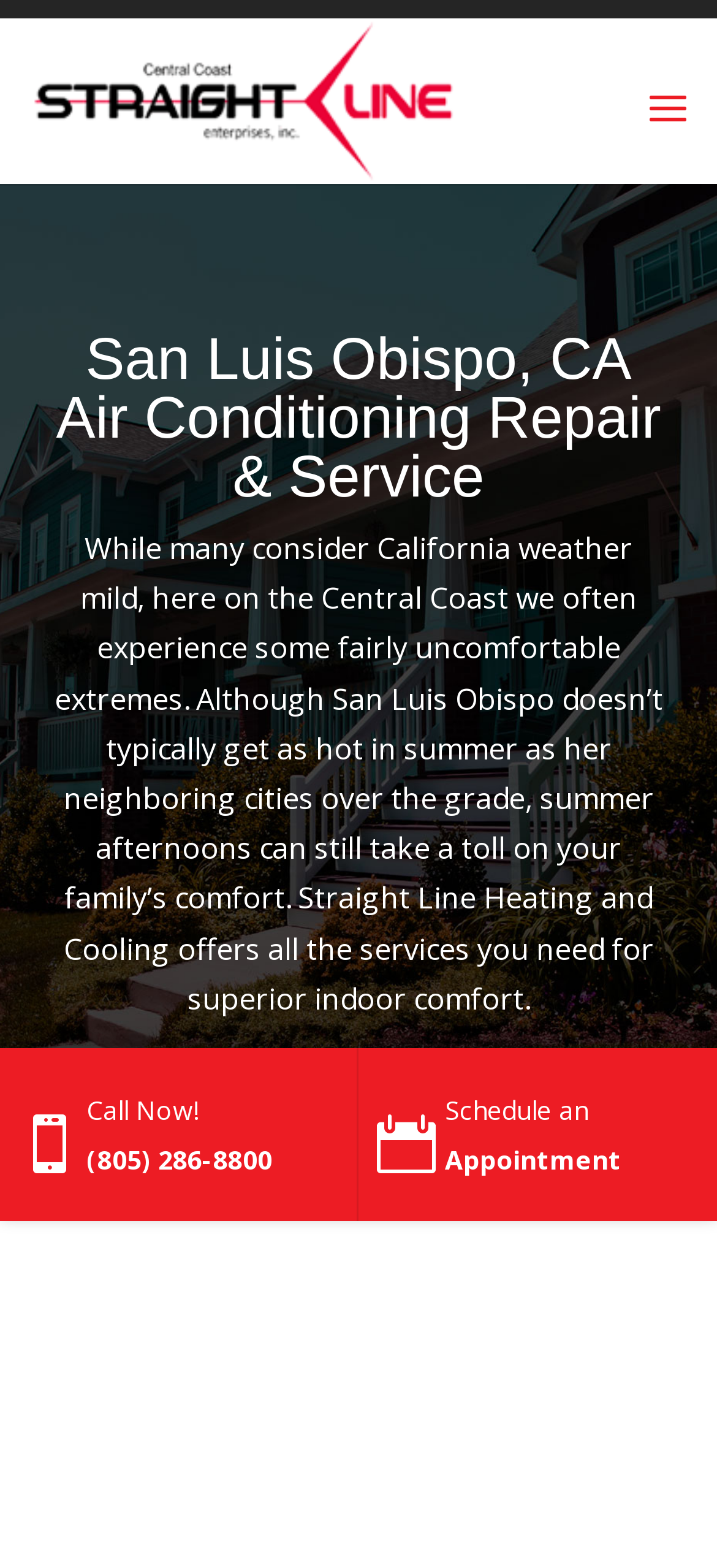Determine the bounding box coordinates in the format (top-left x, top-left y, bottom-right x, bottom-right y). Ensure all values are floating point numbers between 0 and 1. Identify the bounding box of the UI element described by: Call Now! (805) 286-8800

[0.0, 0.668, 0.5, 0.779]